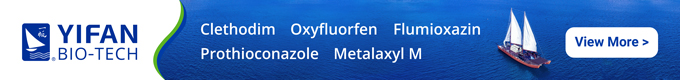How many chemical product names are mentioned in the image?
Provide a detailed answer to the question using information from the image.

The caption lists five chemical product names, including Clethodim, Oxyfluorfen, Flumioxazin, Prothioconazole, and Metalaxyl M, which are highlighted as part of the company's offerings in the biotechnology sector.